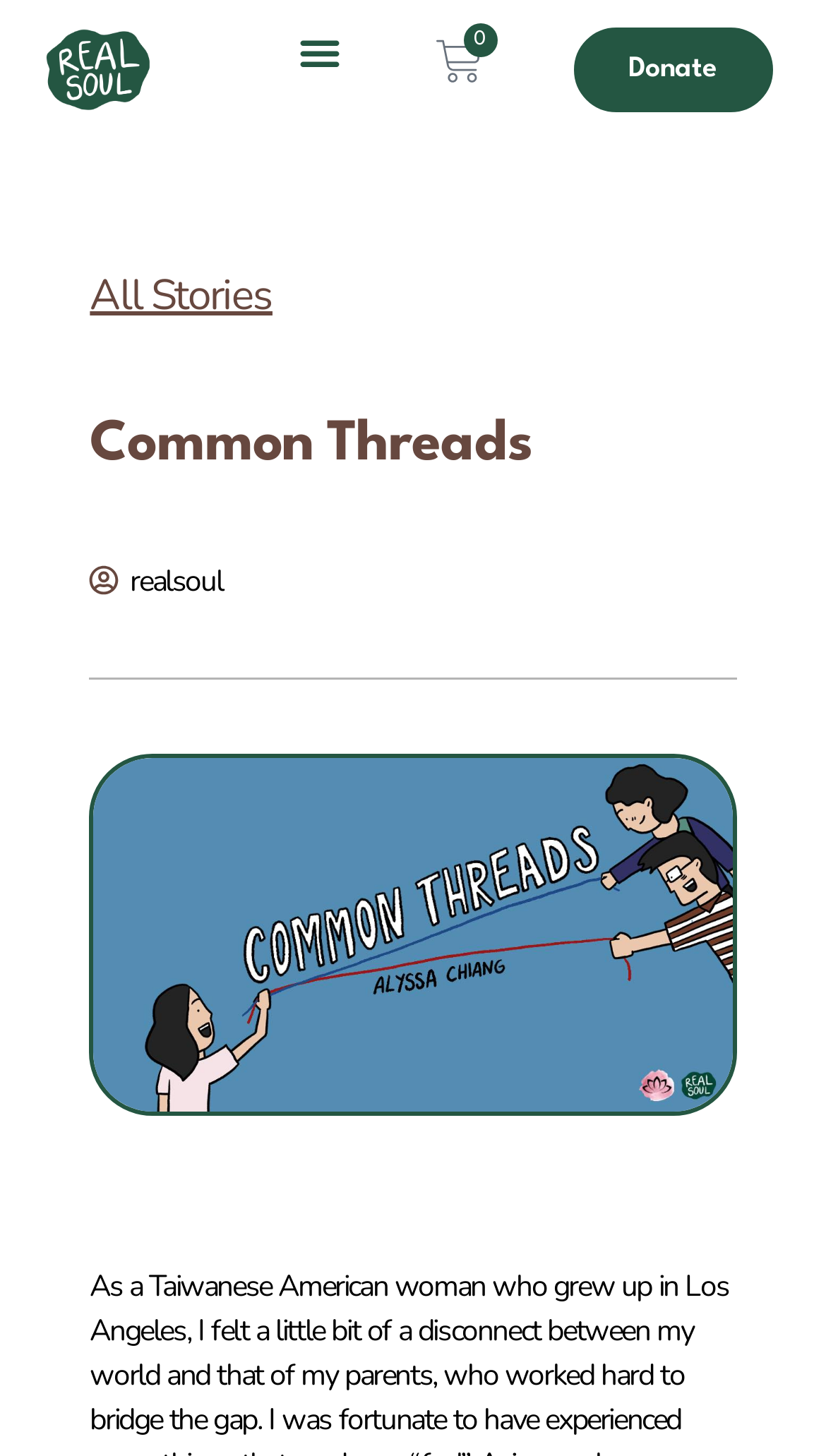What is the text on the top-left link?
Look at the image and respond with a one-word or short phrase answer.

None